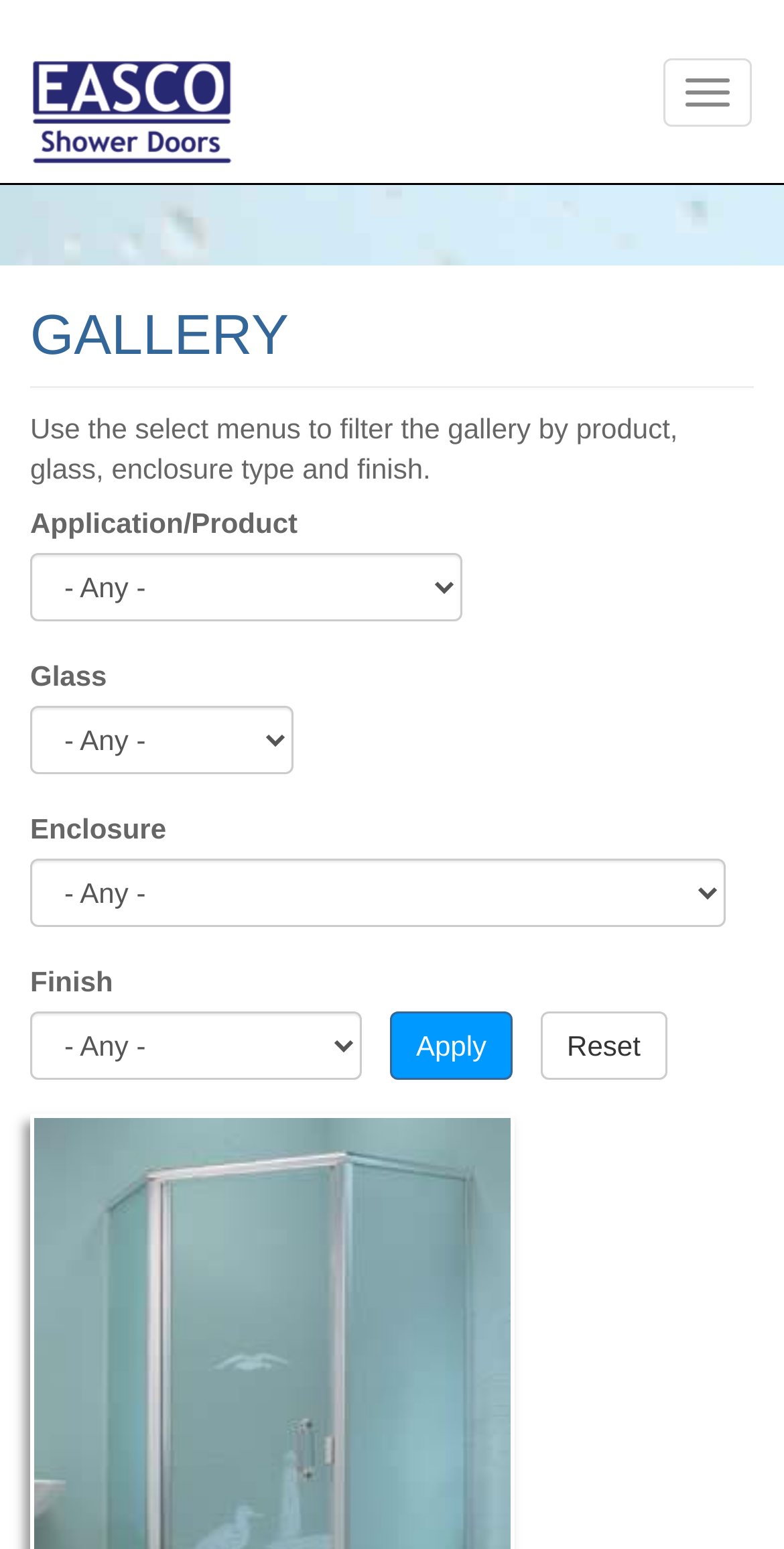Please identify the bounding box coordinates of the element's region that should be clicked to execute the following instruction: "Toggle navigation". The bounding box coordinates must be four float numbers between 0 and 1, i.e., [left, top, right, bottom].

[0.846, 0.038, 0.959, 0.082]